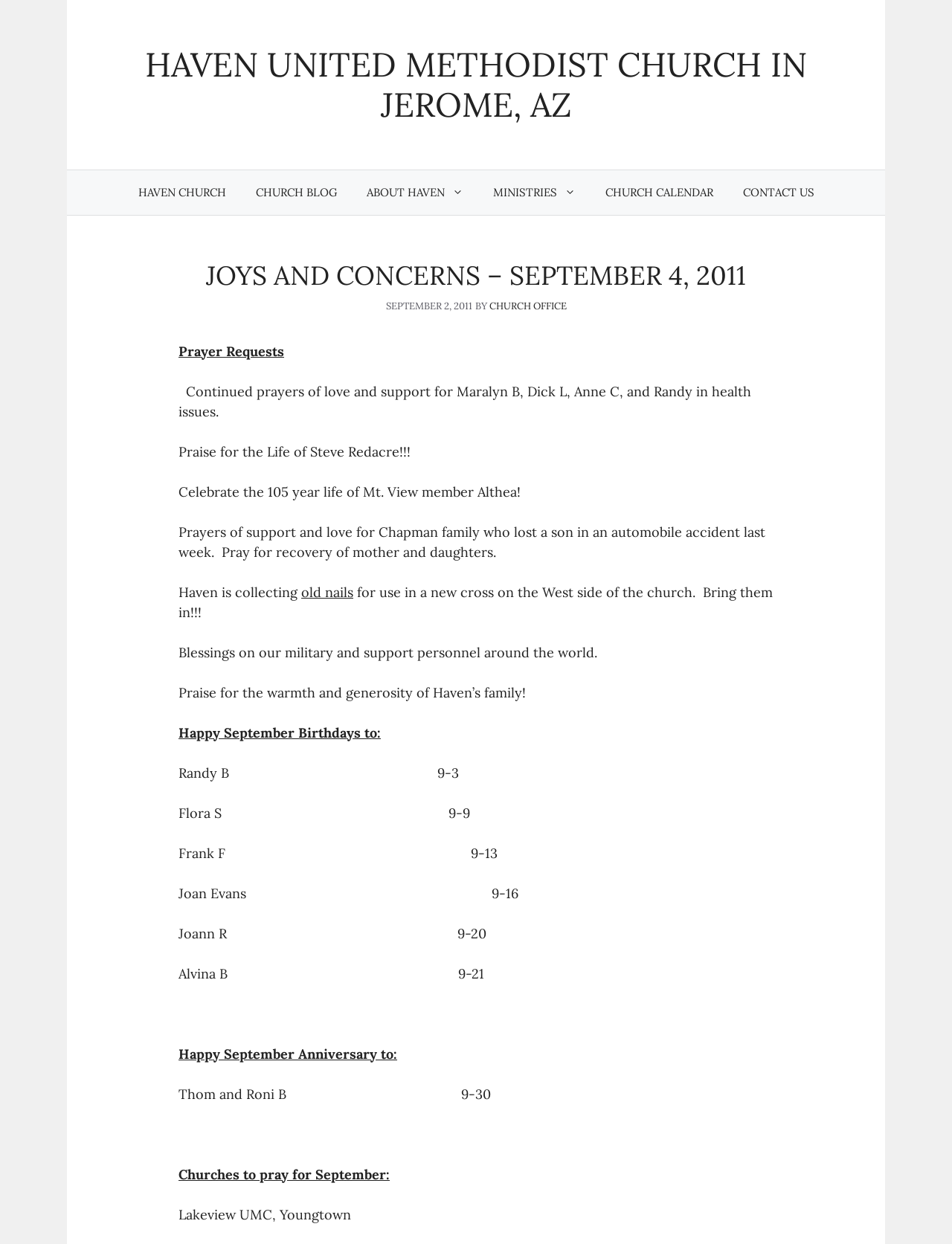Please find the bounding box for the following UI element description. Provide the coordinates in (top-left x, top-left y, bottom-right x, bottom-right y) format, with values between 0 and 1: Church Blog

[0.253, 0.137, 0.369, 0.173]